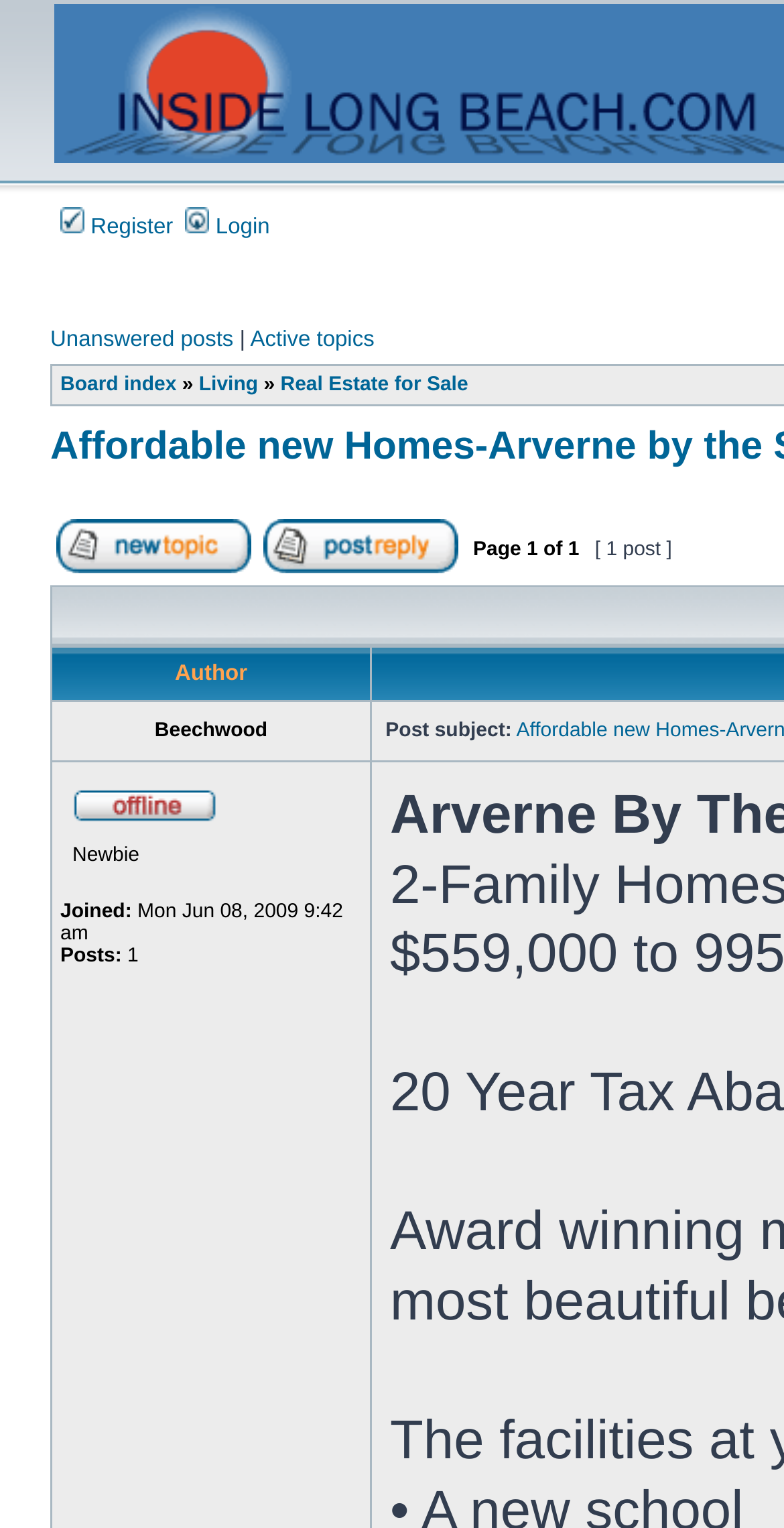Find the bounding box coordinates of the clickable area that will achieve the following instruction: "Post new topic".

[0.072, 0.365, 0.321, 0.379]